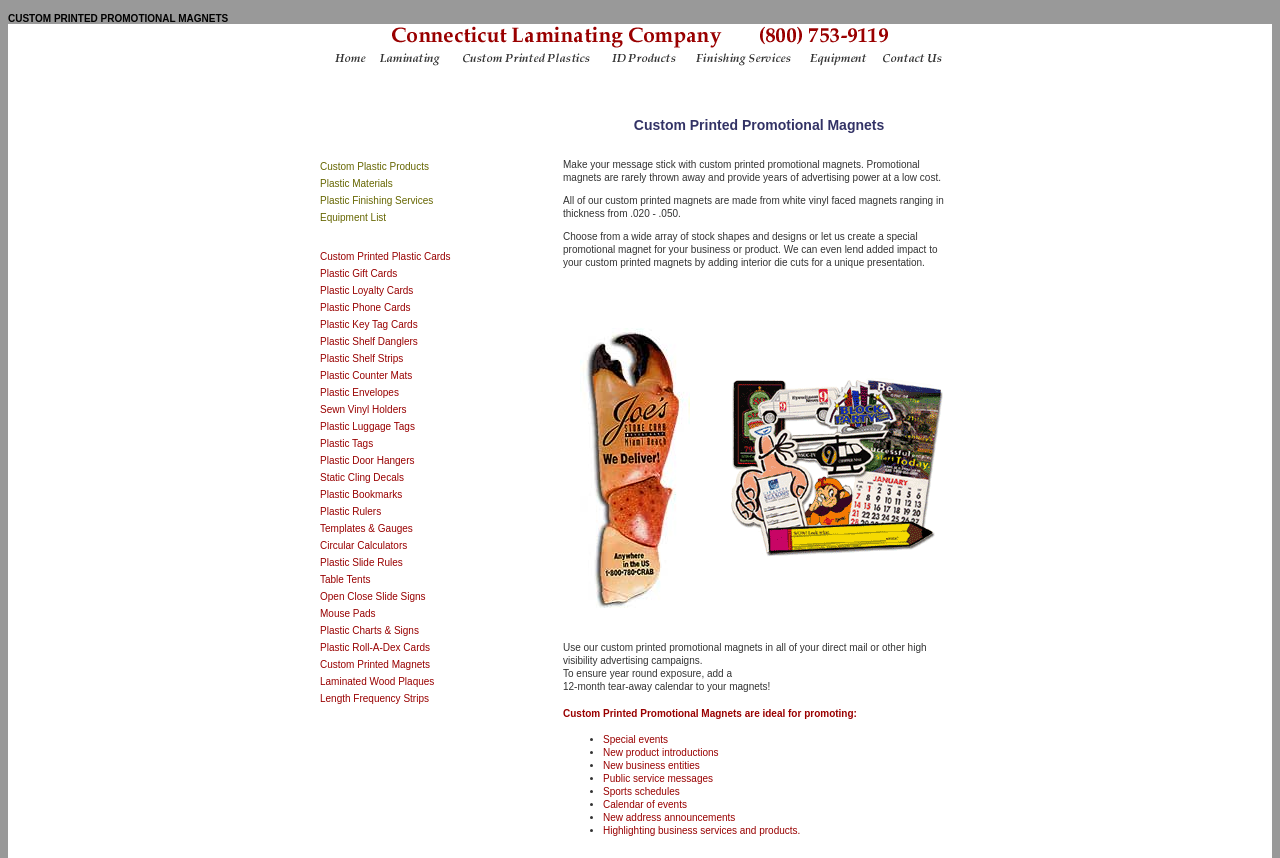What is the purpose of the plastic shelf danglers?
Using the image as a reference, give a one-word or short phrase answer.

Unknown